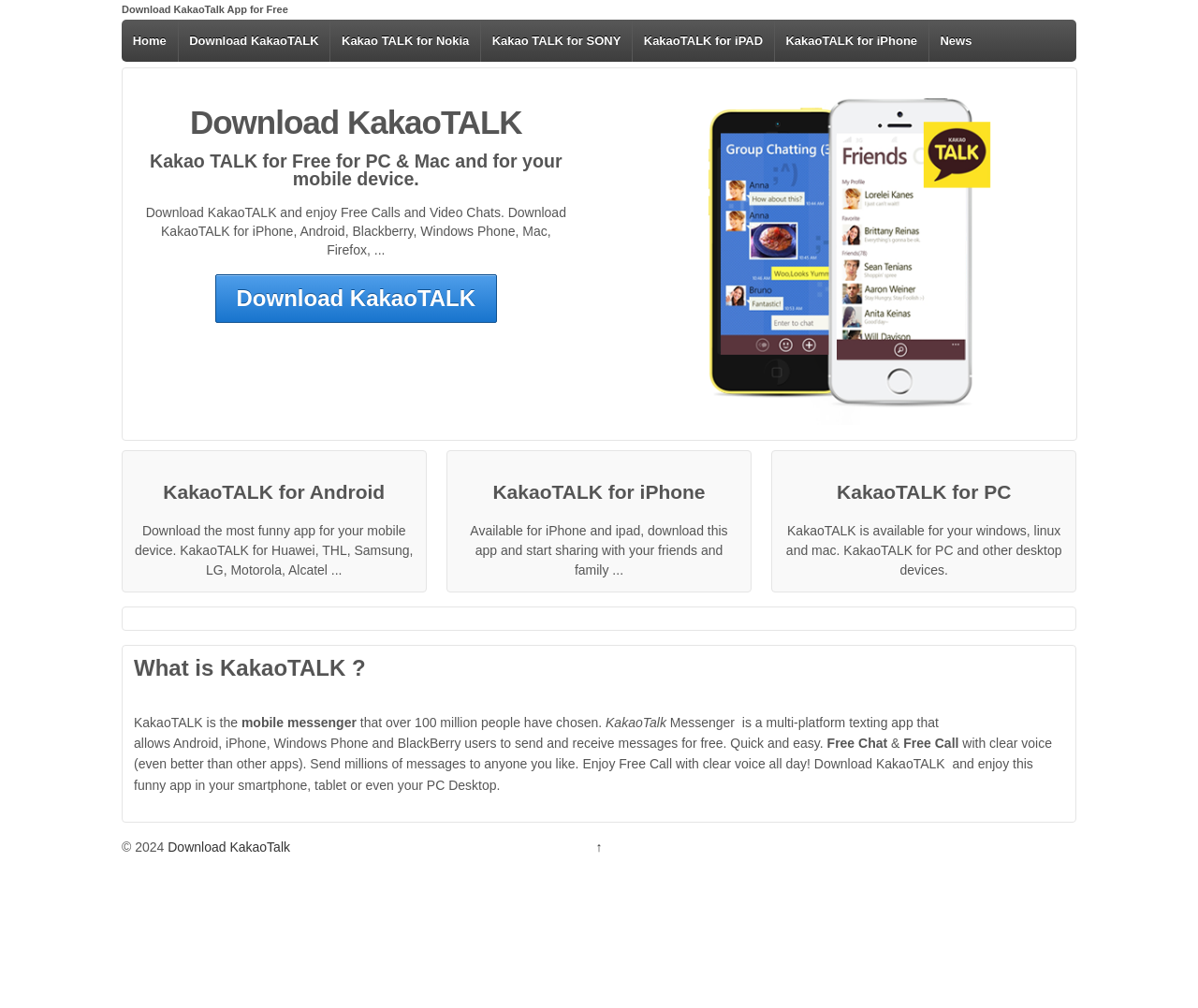Can users send millions of messages with KakaoTALK?
Refer to the image and respond with a one-word or short-phrase answer.

Yes